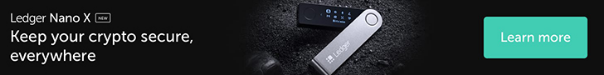Give a one-word or phrase response to the following question: What is the purpose of the 'Learn more' button?

To explore further details